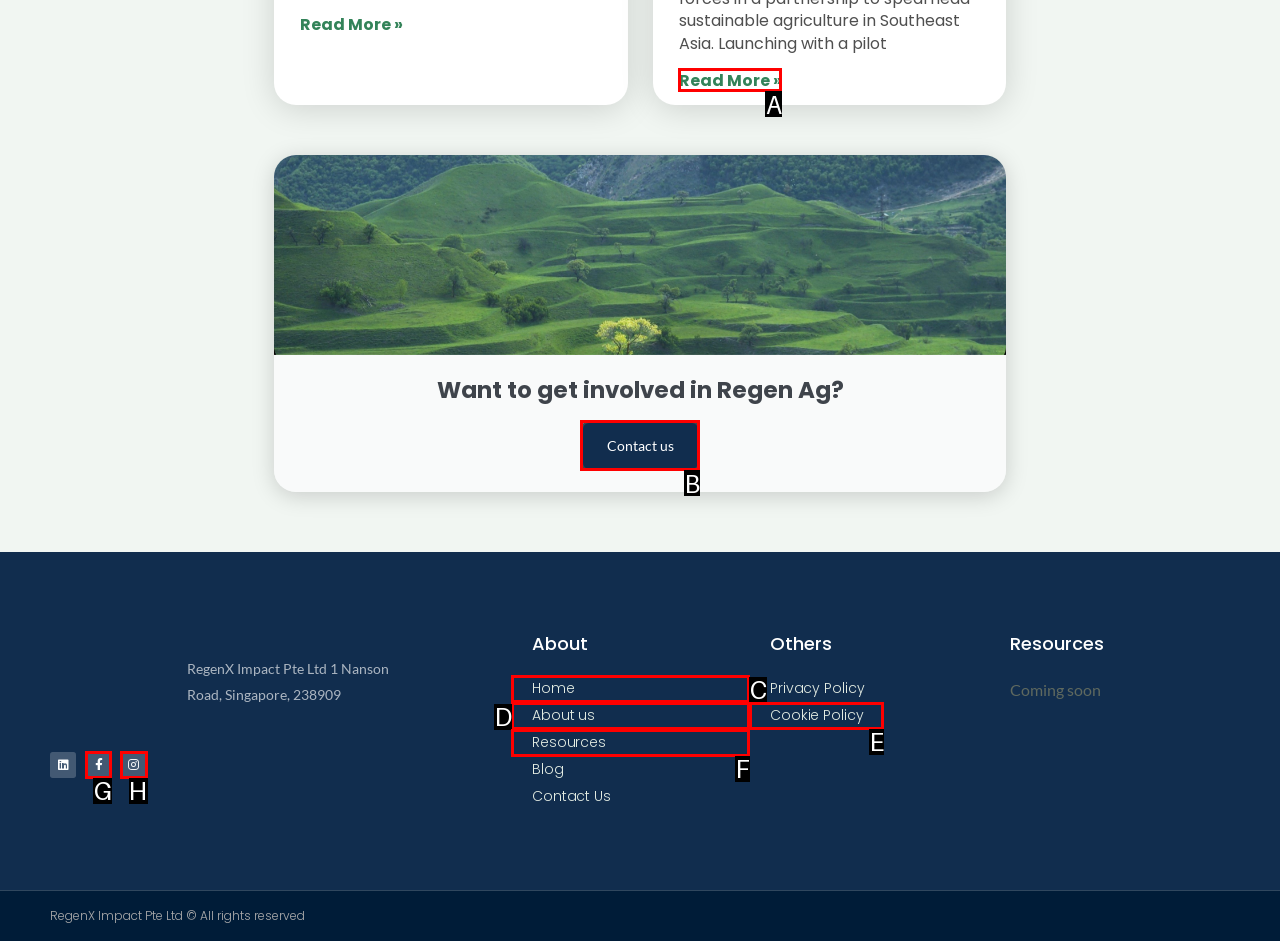Given the element description: Home, choose the HTML element that aligns with it. Indicate your choice with the corresponding letter.

C